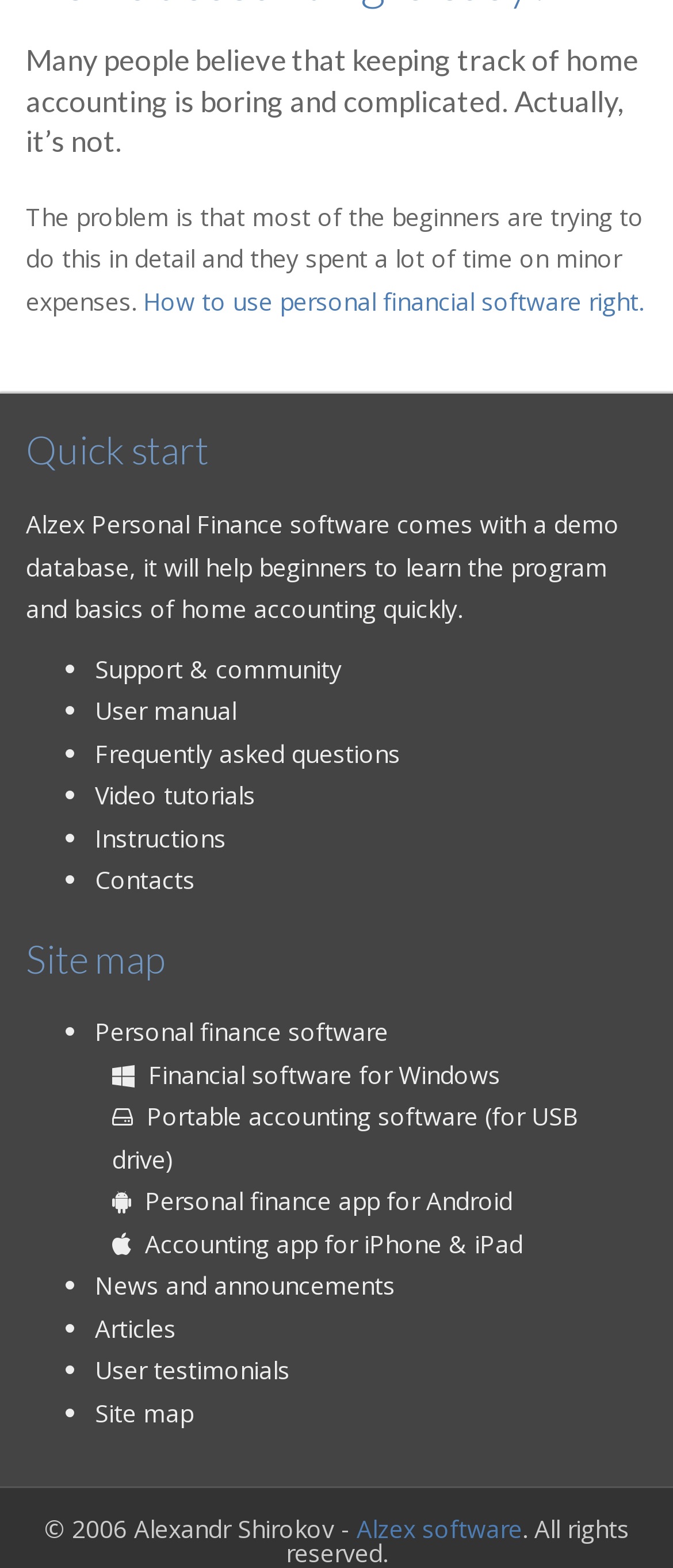What is the name of the company behind the software?
Provide a detailed answer to the question using information from the image.

The link 'Alzex software' at the bottom of the page indicates that Alzex software is the company behind the personal finance software.